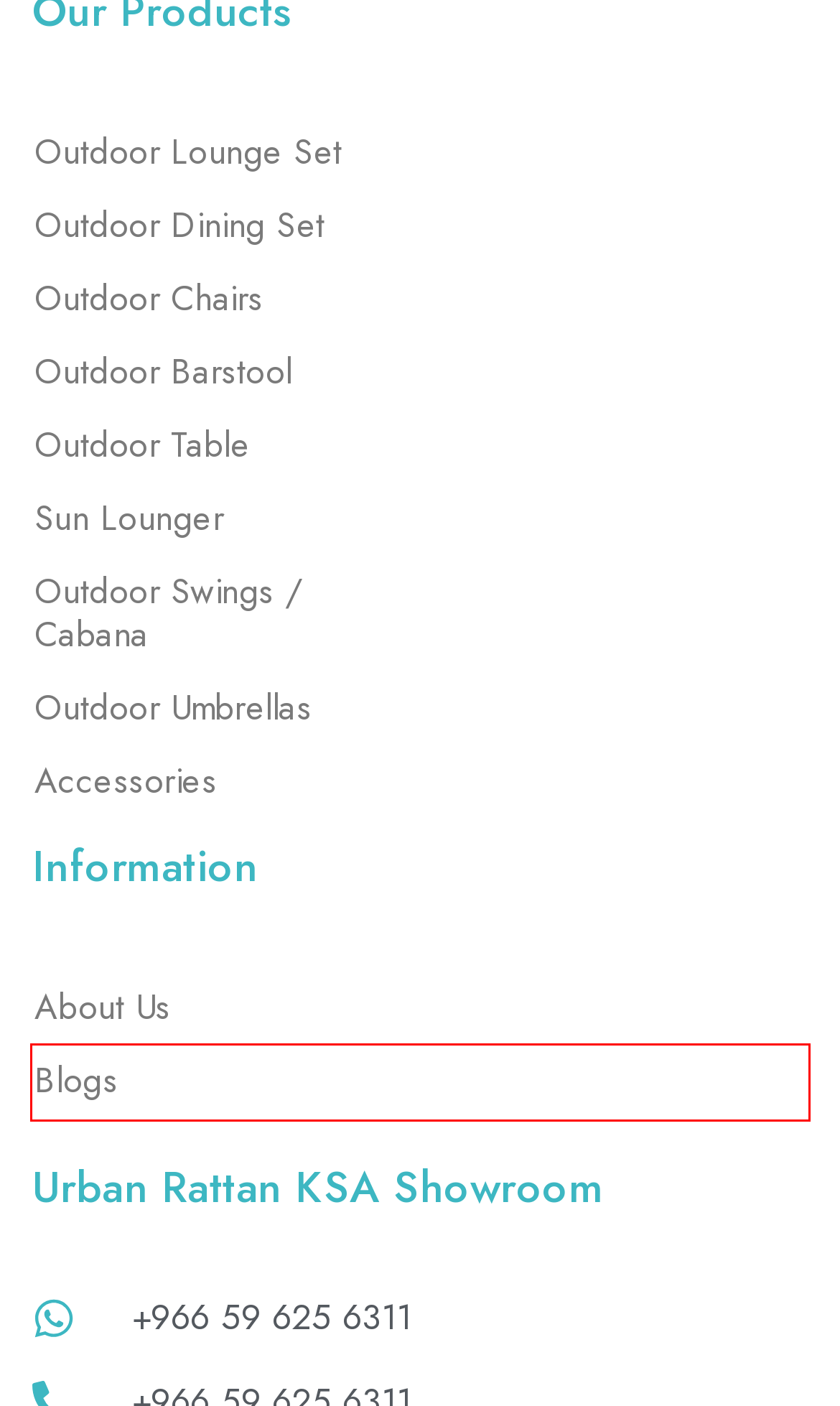Review the webpage screenshot and focus on the UI element within the red bounding box. Select the best-matching webpage description for the new webpage that follows after clicking the highlighted element. Here are the candidates:
A. About Us - Urban Rattan | Custom Outdoor Furniture in Dubai
B. Buy Outdoor Dining Chair/ Set in Dubai | Cane, Wicker furniture
C. Shop outdoor swings in Dubai - Urban Rattan | Garden Furniture
D. Buy sun lounger Dubai - Urban Rattan | Beach Furniture Online
E. Buy Outdoor Table in Dubai - Rattan Furniture | Shop Now
F. Blogs - Urban Rattan | Outdoor Furniture
G. Outdoor Furniture & Accessories in Dubai | Terrace Furniture
H. Buy Lounge Set in Dubai - Garden Furniture, Patio Furniture

F